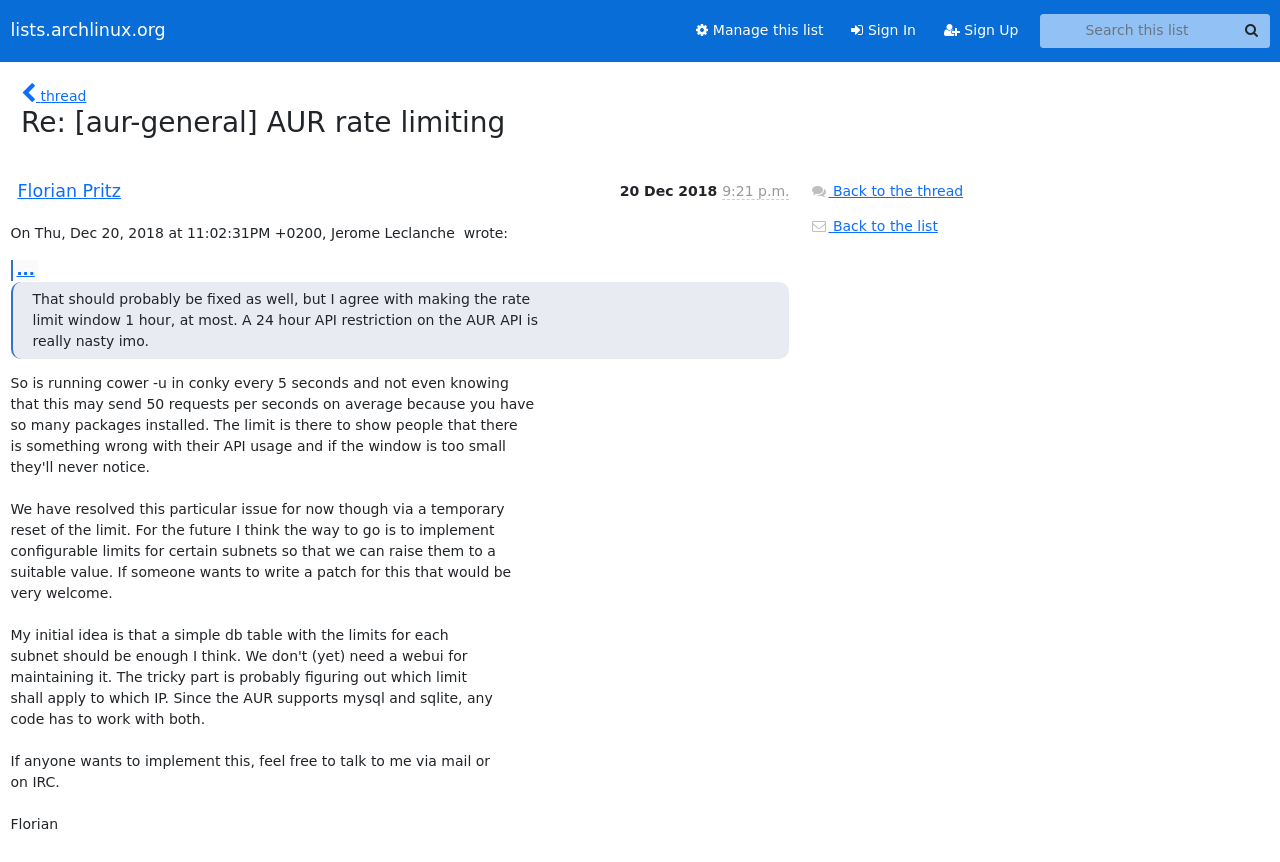Please extract the title of the webpage.

Re: [aur-general] AUR rate limiting